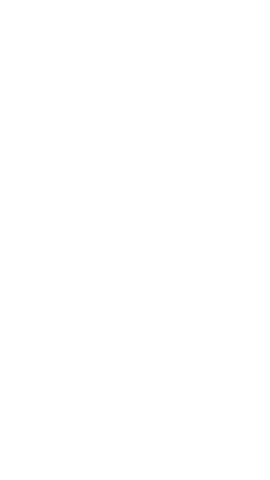Answer the question briefly using a single word or phrase: 
What is the pendant made of?

Sterling silver or white gold